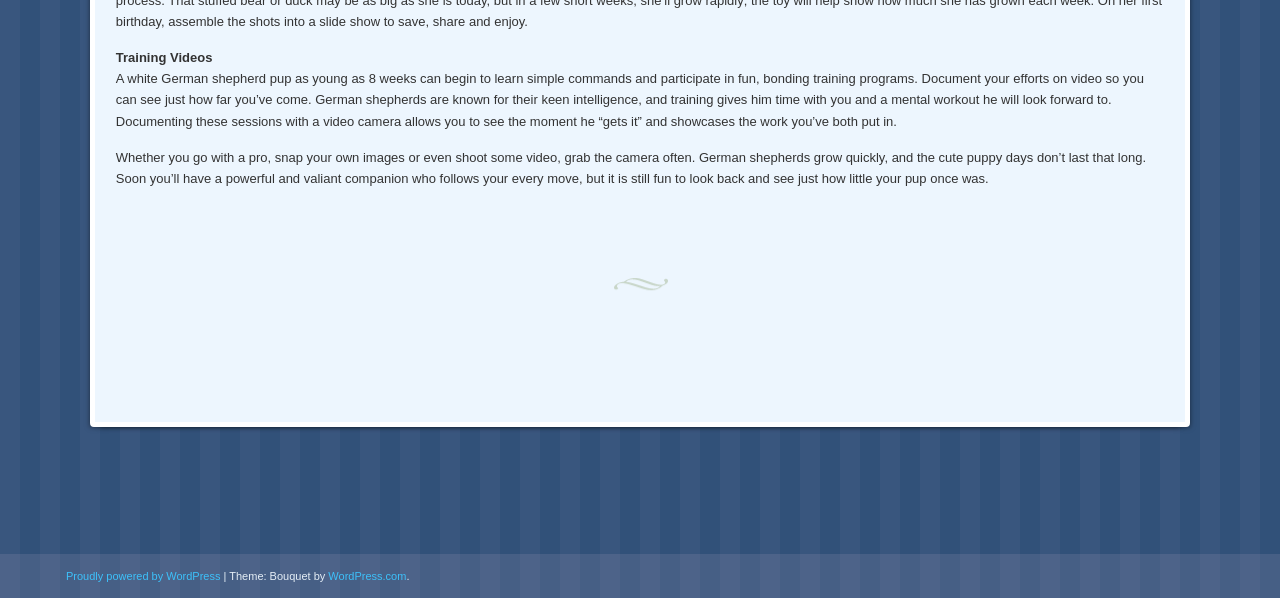What is the recommended age to start training a German Shepherd pup?
Please provide a comprehensive and detailed answer to the question.

According to the text, a white German Shepherd pup as young as 8 weeks can begin to learn simple commands and participate in fun, bonding training programs.